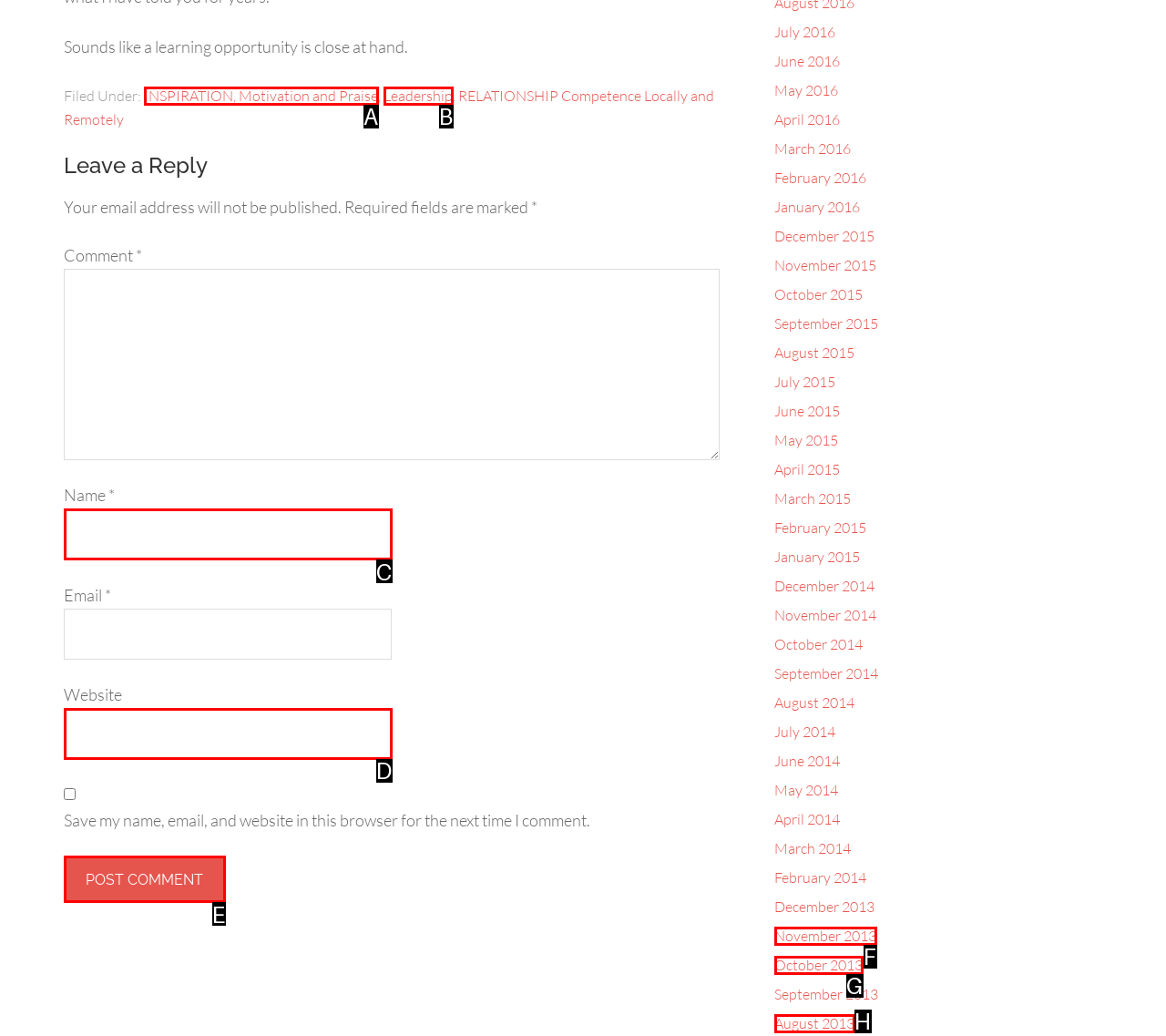Choose the HTML element that best fits the description: INSPIRATION, Motivation and Praise. Answer with the option's letter directly.

A